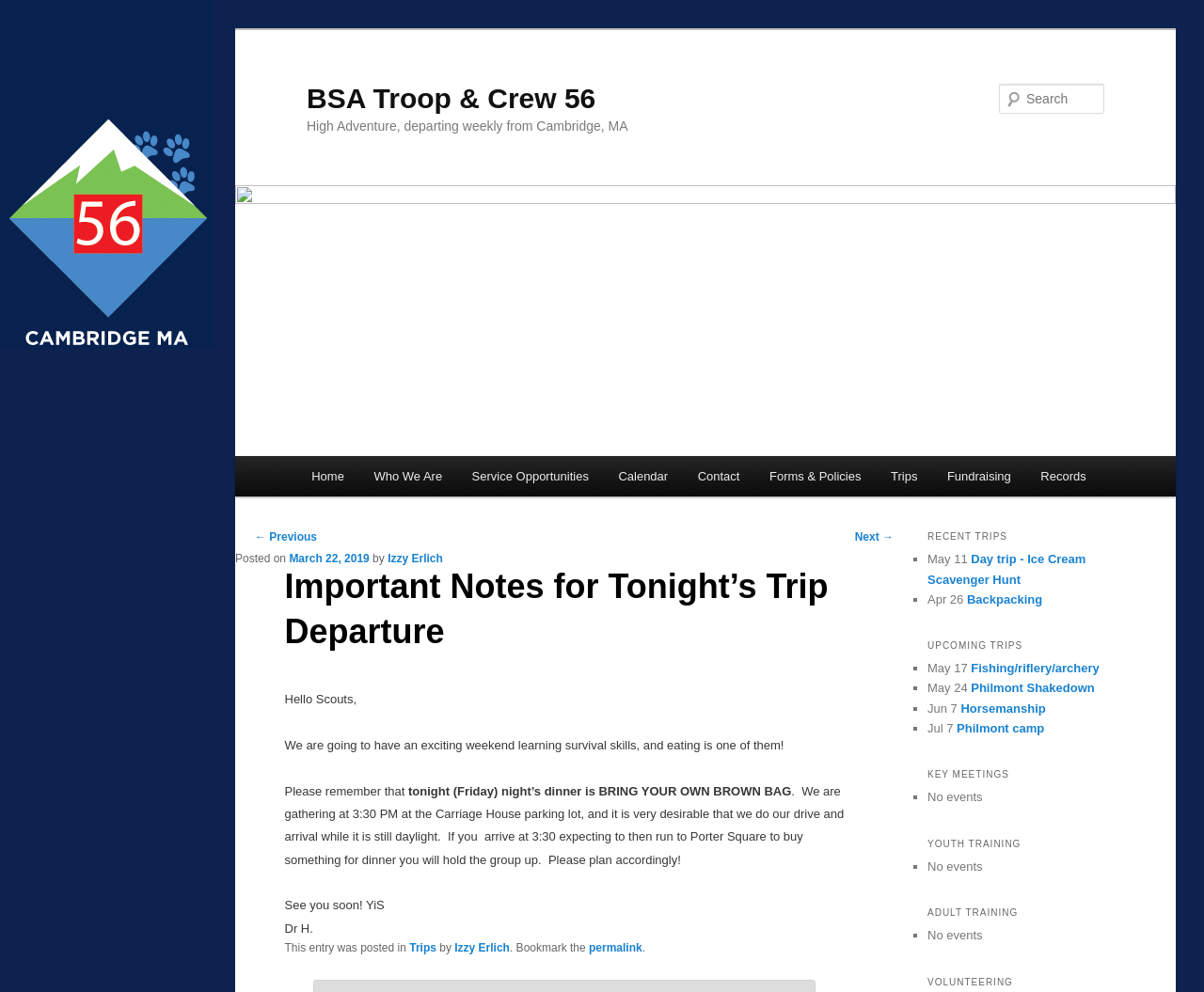Find the bounding box of the UI element described as follows: "Calendar".

[0.501, 0.46, 0.567, 0.501]